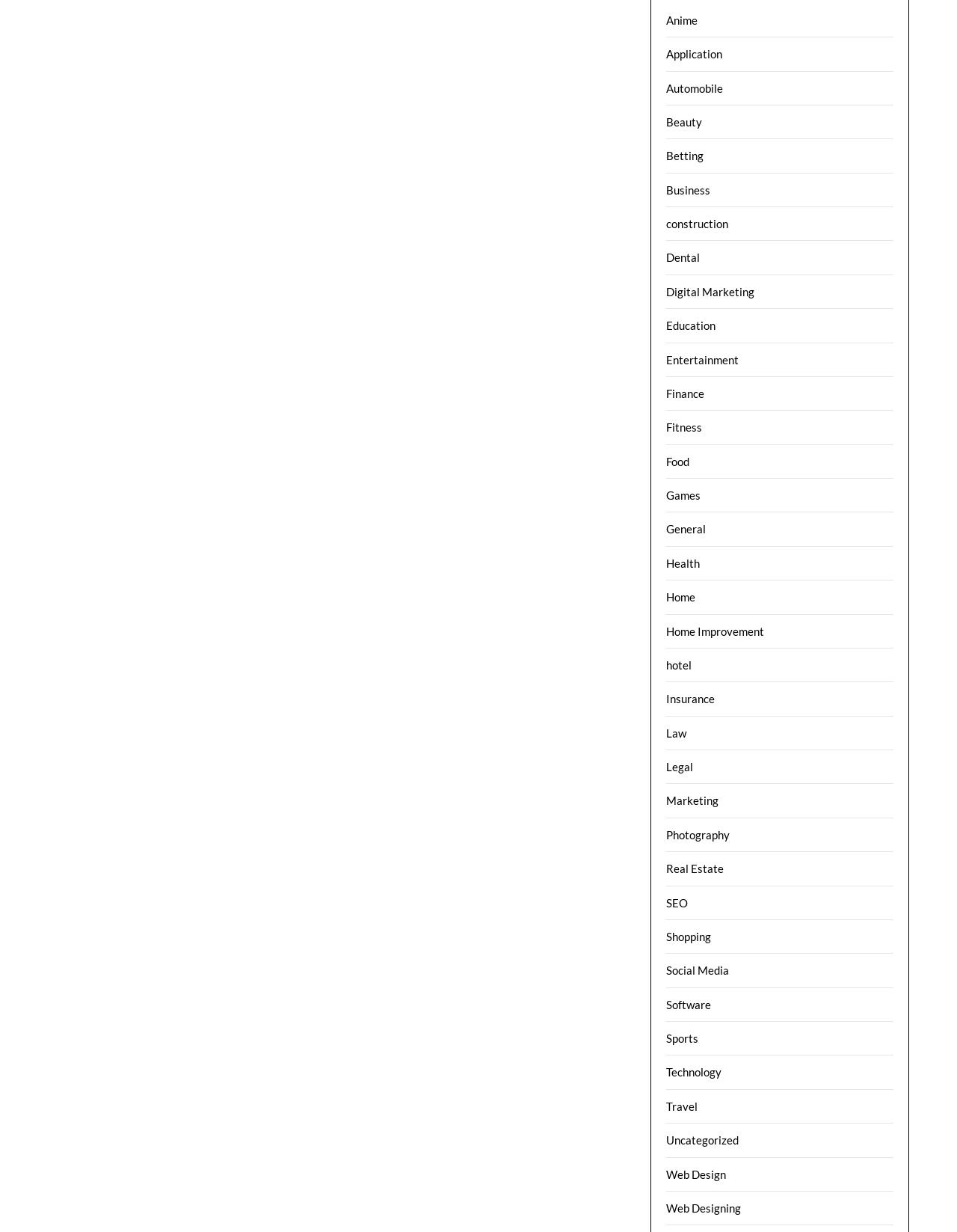Reply to the question with a brief word or phrase: How many categories start with the letter 'W'?

2